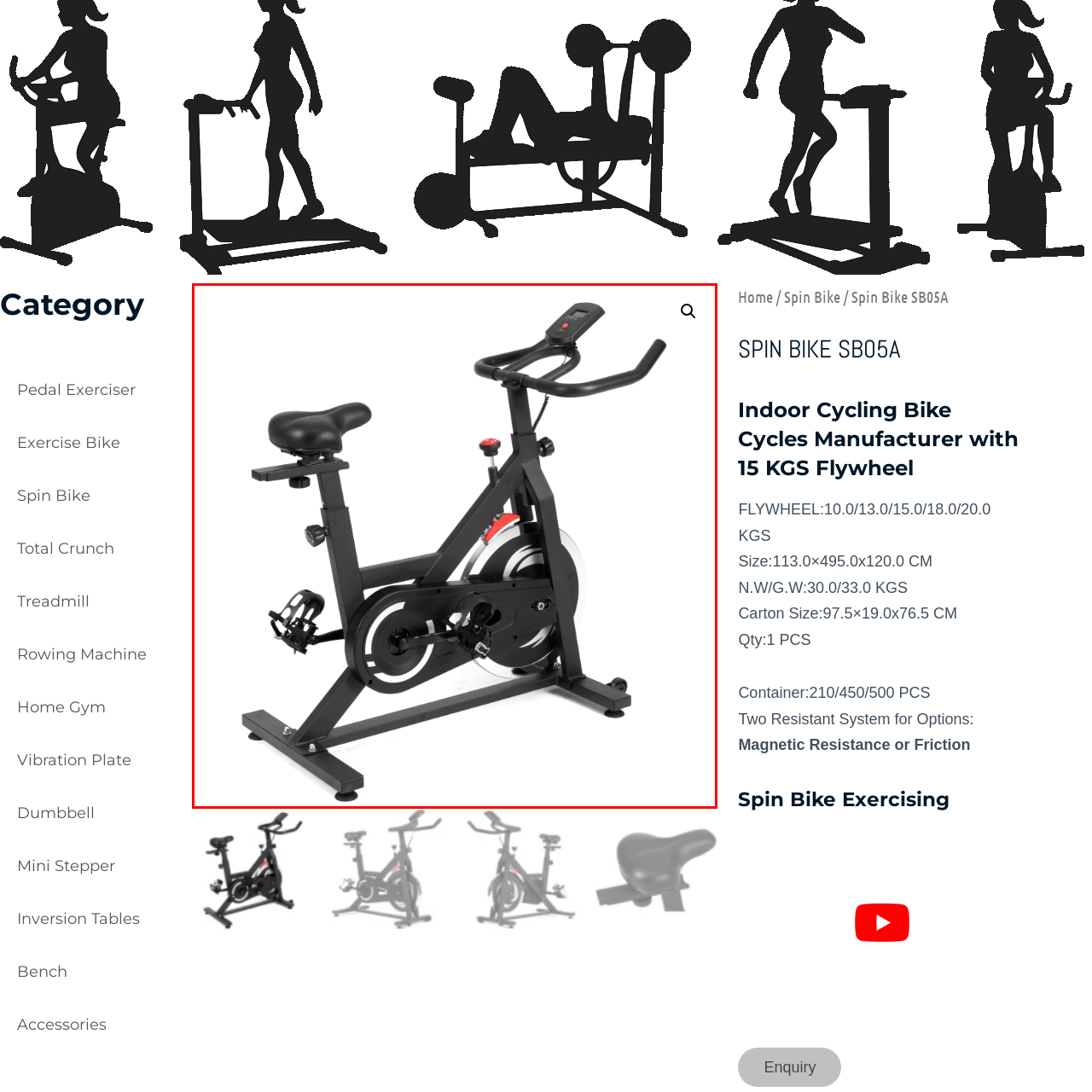Explain in detail what is happening in the red-marked area of the image.

This image features a sleek indoor cycling bike designed for effective home workouts. The bike sports a sturdy frame with a modern aesthetic, prioritizing both functionality and style. It features an adjustable seat for comfort, allowing users to customize their riding position. The handlebars, designed for a firm grip, also include a small digital display, which likely tracks workout metrics such as speed, distance, and perhaps heart rate during exercise sessions. 

The bike is equipped with a visible flywheel mechanism, which enhances stability and provides a smooth ride, essential for high-intensity workouts or leisurely cycling. At the forefront, the pedals have secure straps, ensuring that feet stay firmly in place during exercise. This model, identified as the 'Best indoor cycling bike,' complements fitness routines substantially by facilitating indoor cycling, cardio training, and overall body conditioning, making it a valuable addition to any home gym setup.